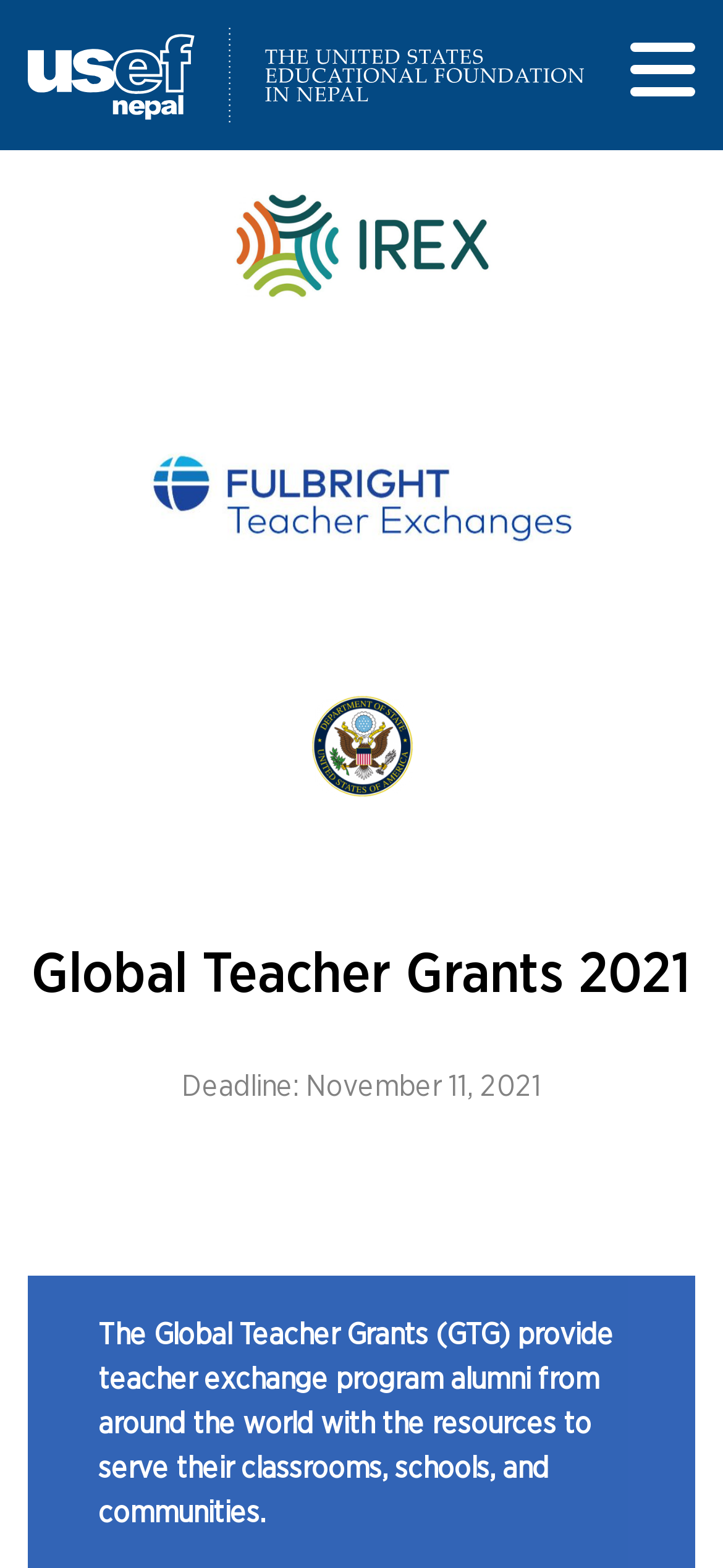Refer to the screenshot and give an in-depth answer to this question: How many figures are on the page?

I counted the number of figure elements on the page, which are located at different positions on the page. There are three figure elements in total.